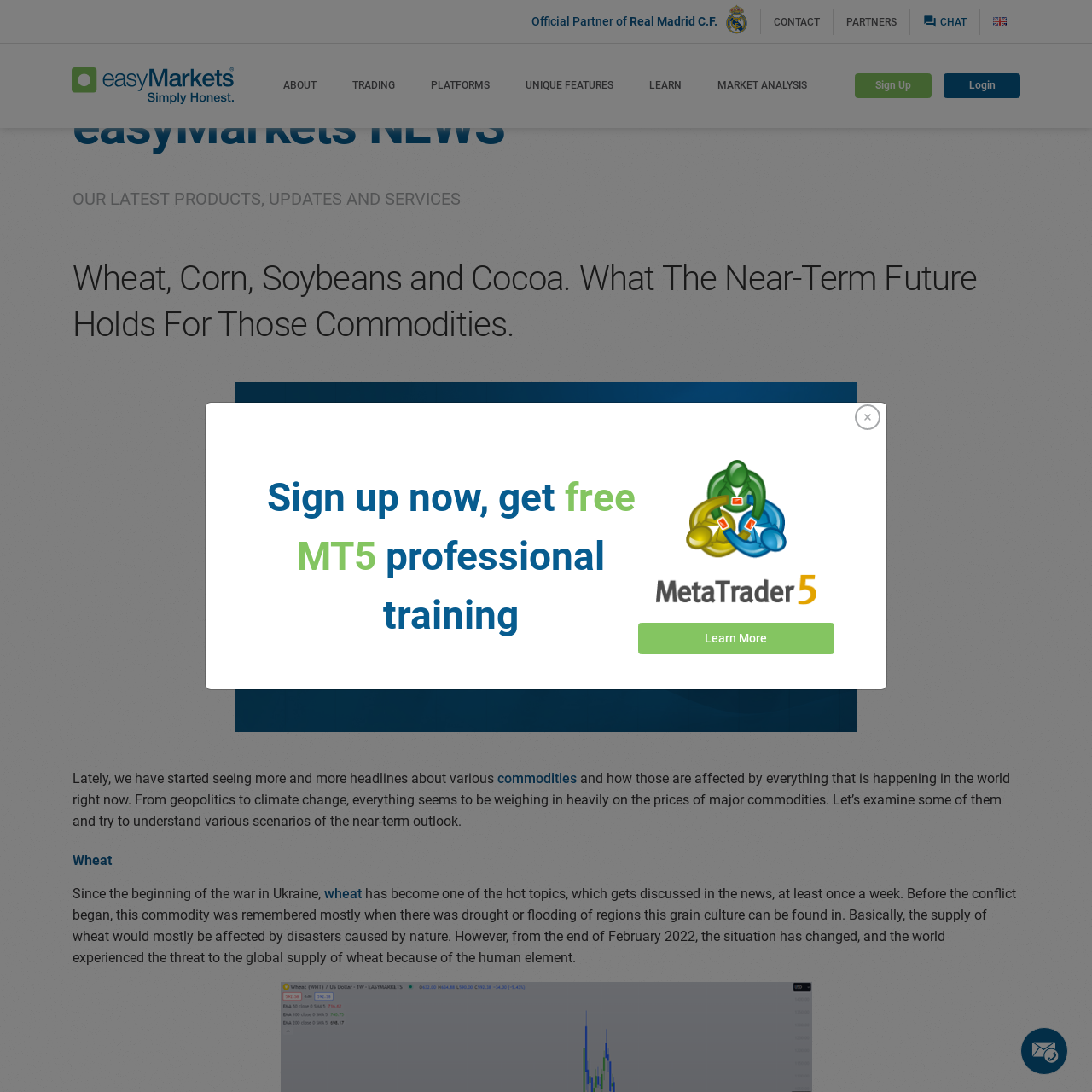Can you identify the bounding box coordinates of the clickable region needed to carry out this instruction: 'Click on the 'MARKET ANALYSIS' link'? The coordinates should be four float numbers within the range of 0 to 1, stated as [left, top, right, bottom].

[0.657, 0.066, 0.739, 0.091]